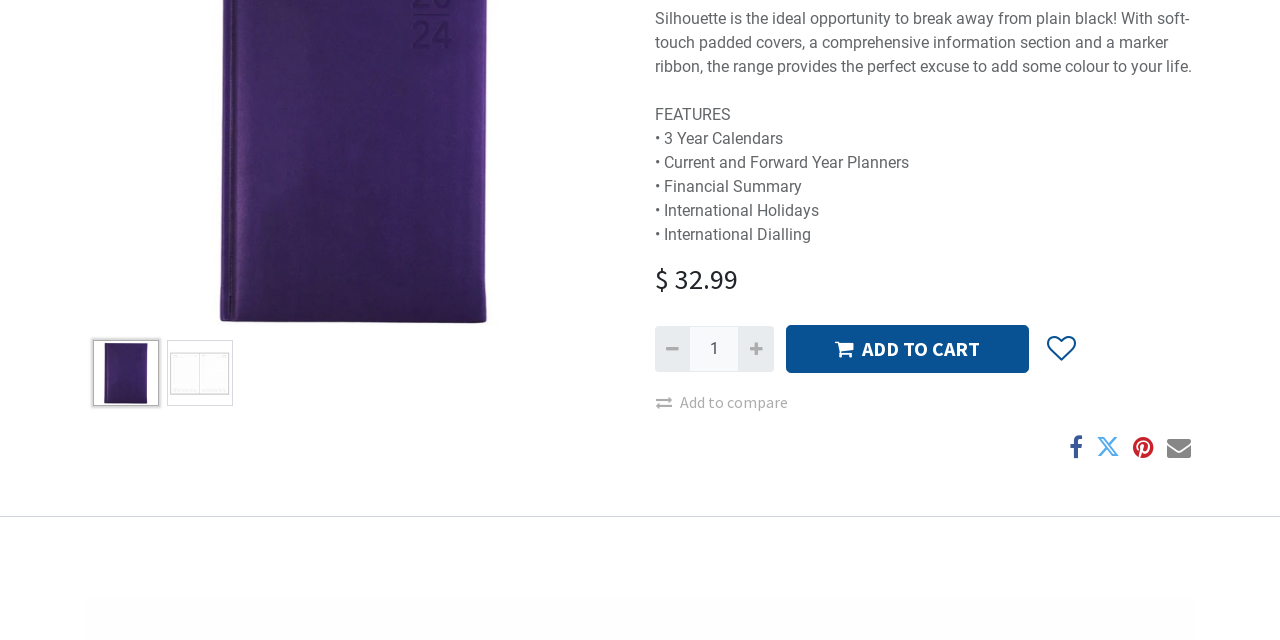Find the coordinates for the bounding box of the element with this description: "Angel Unaware →".

None